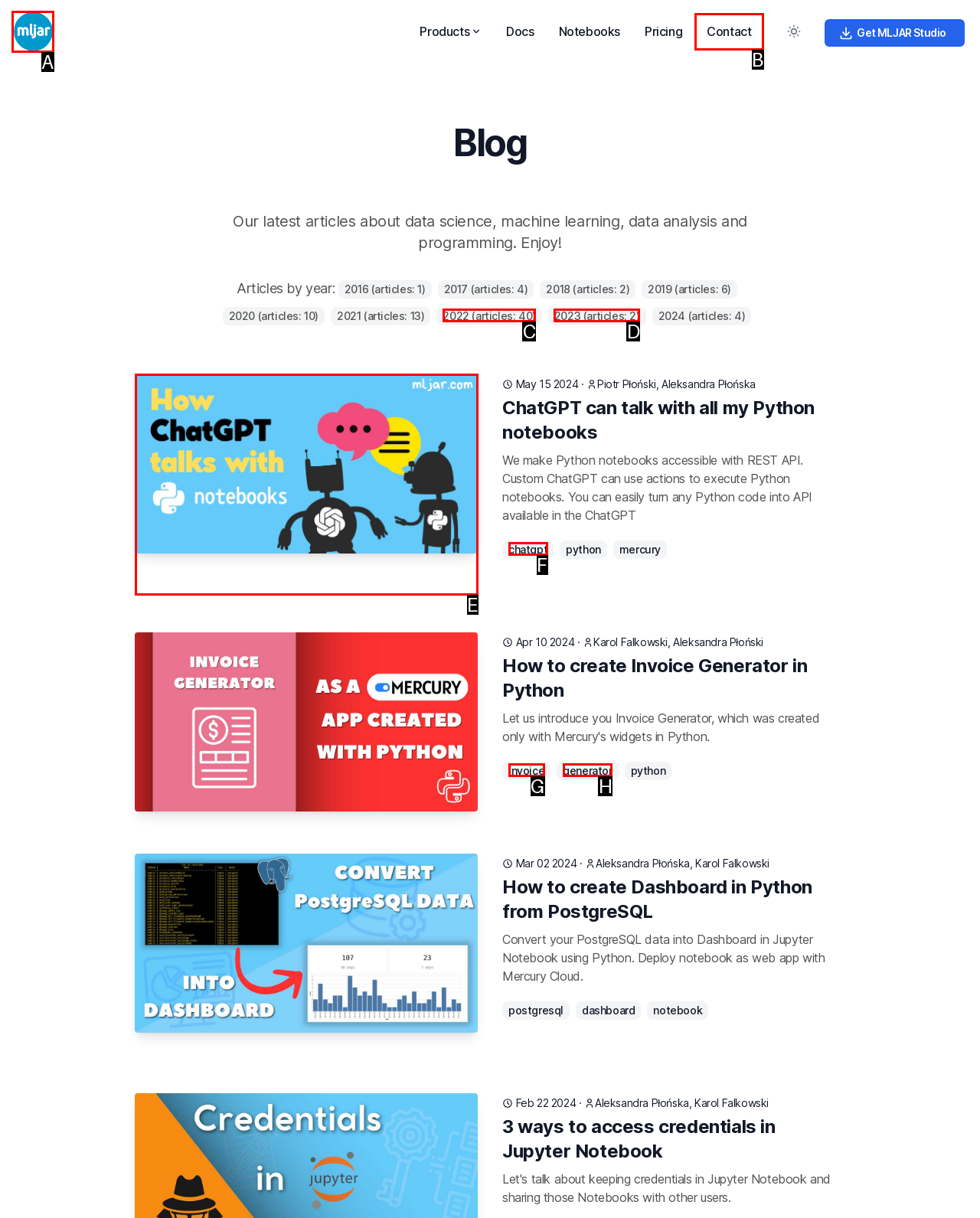Please indicate which HTML element should be clicked to fulfill the following task: Click the MLJAR logo. Provide the letter of the selected option.

A